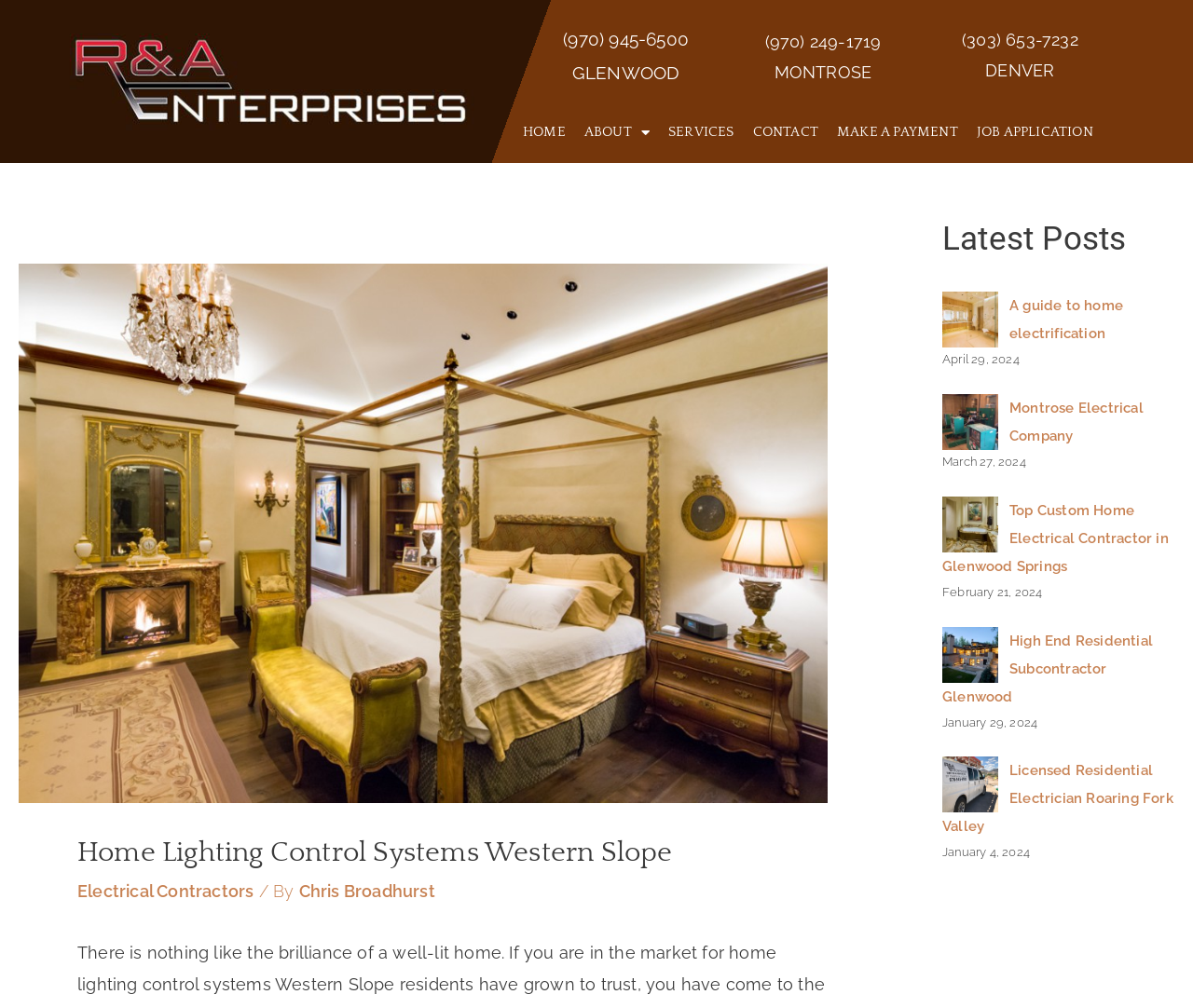Please identify the bounding box coordinates of the clickable element to fulfill the following instruction: "Make a payment". The coordinates should be four float numbers between 0 and 1, i.e., [left, top, right, bottom].

[0.694, 0.11, 0.811, 0.153]